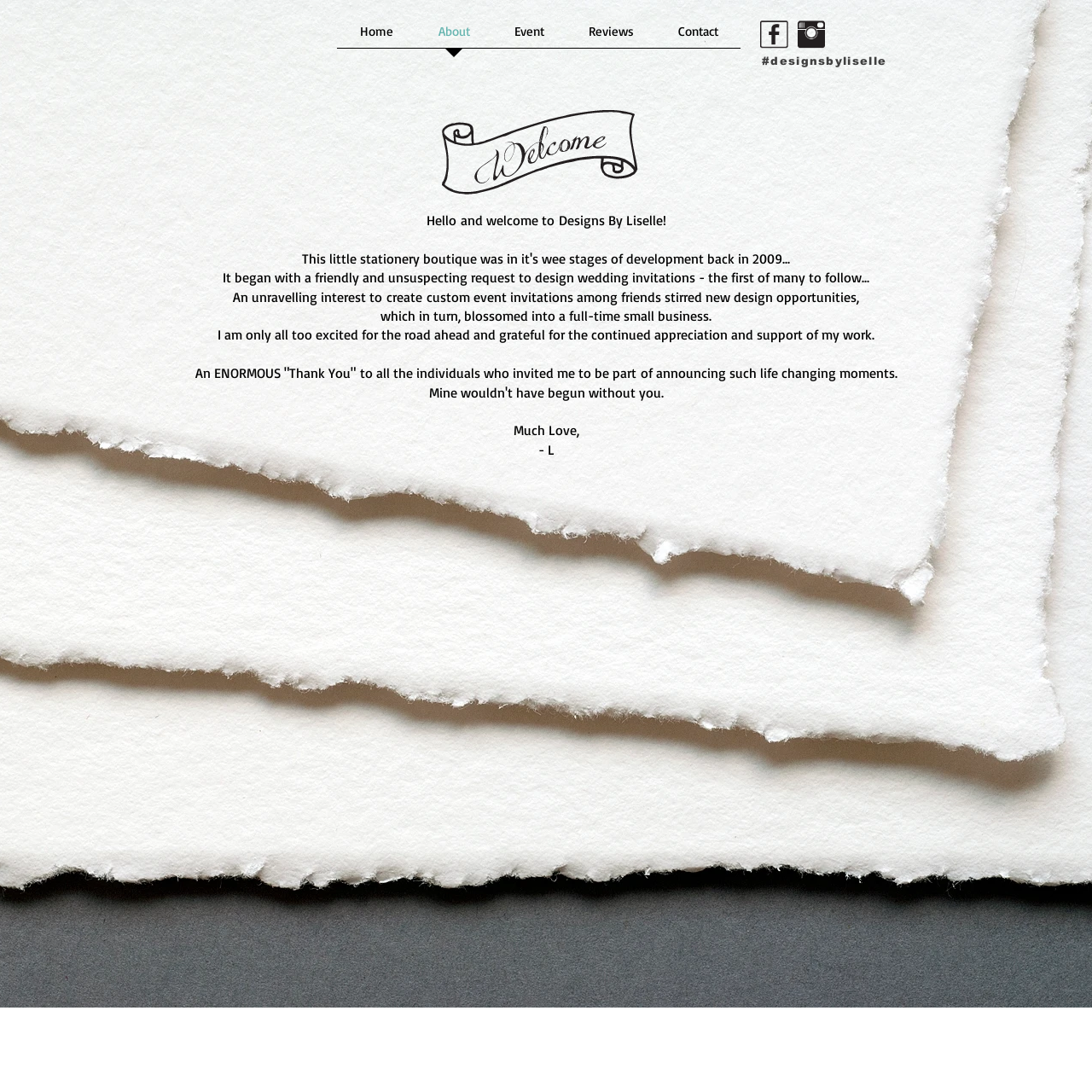Determine the bounding box coordinates of the UI element described below. Use the format (top-left x, top-left y, bottom-right x, bottom-right y) with floating point numbers between 0 and 1: Home

[0.309, 0.013, 0.38, 0.054]